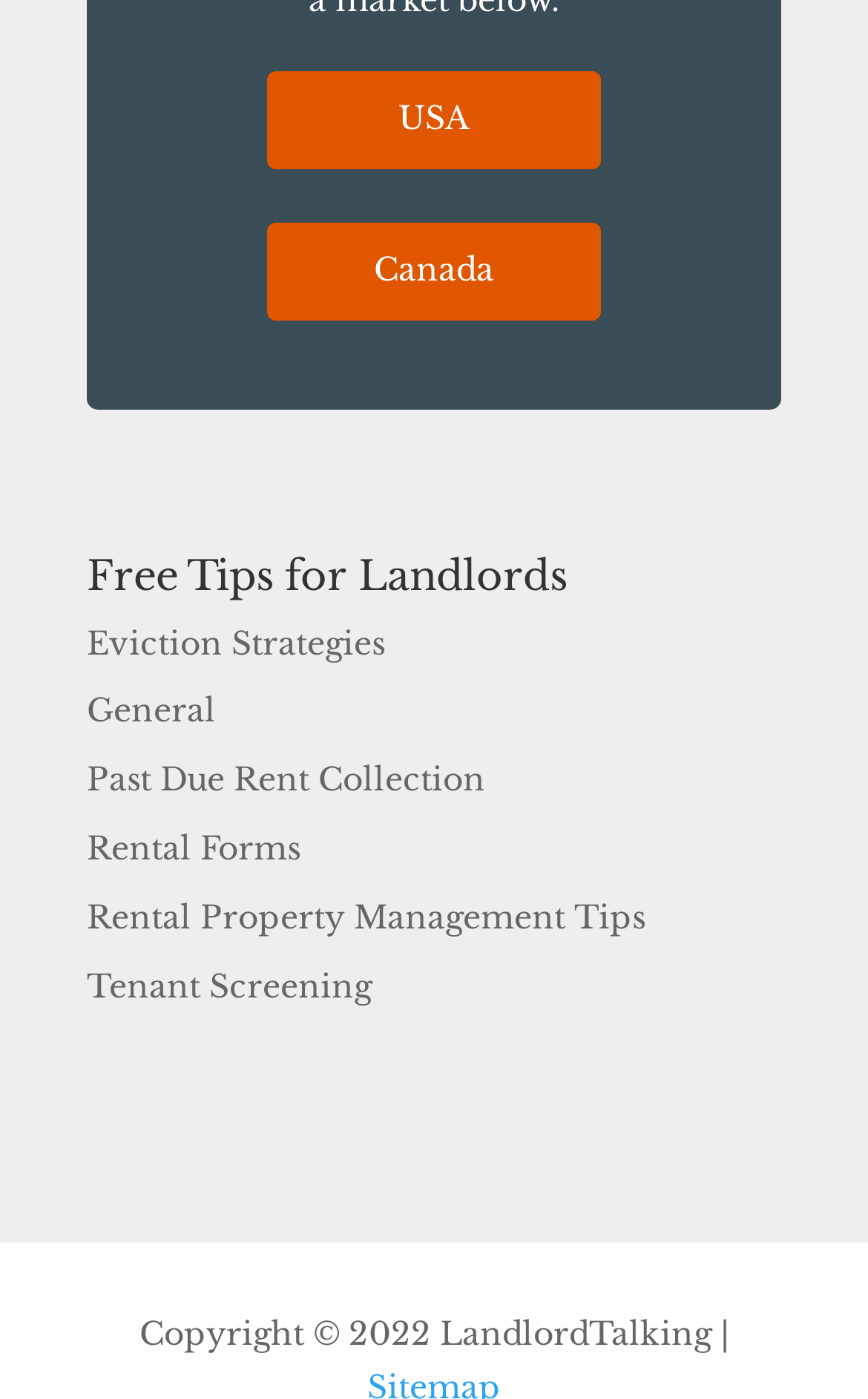Please determine the bounding box of the UI element that matches this description: Eviction Strategies. The coordinates should be given as (top-left x, top-left y, bottom-right x, bottom-right y), with all values between 0 and 1.

[0.1, 0.445, 0.444, 0.474]